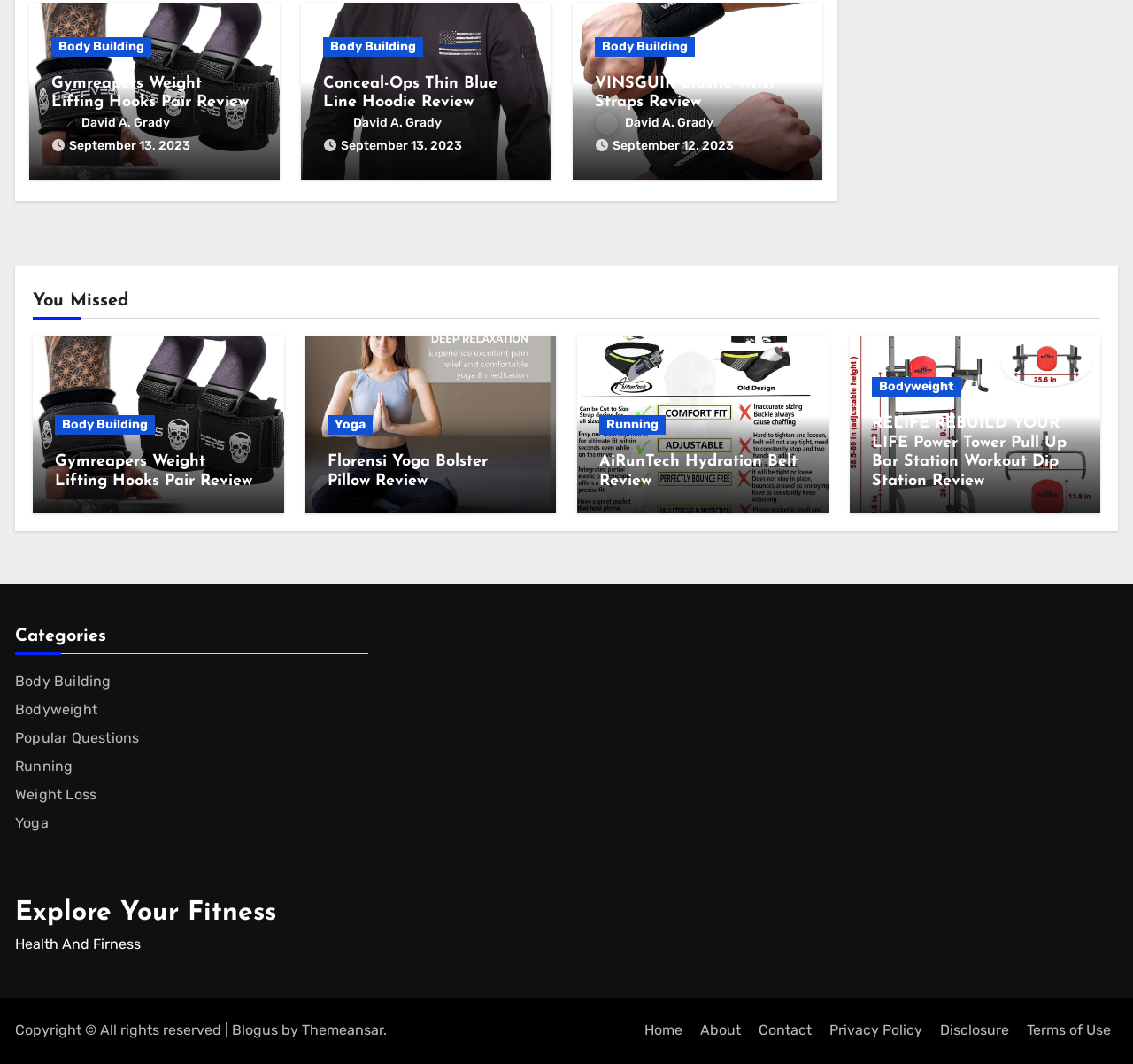Please provide a comprehensive response to the question based on the details in the image: How many articles are displayed on the front page?

I counted the number of headings that appear to be article titles, which are 'Gymreapers Weight Lifting Hooks Pair Review', 'Conceal-Ops Thin Blue Line Hoodie Review', and 'VINSGUIR Elastic Wrist Straps Review'. Therefore, there are 3 articles displayed on the front page.